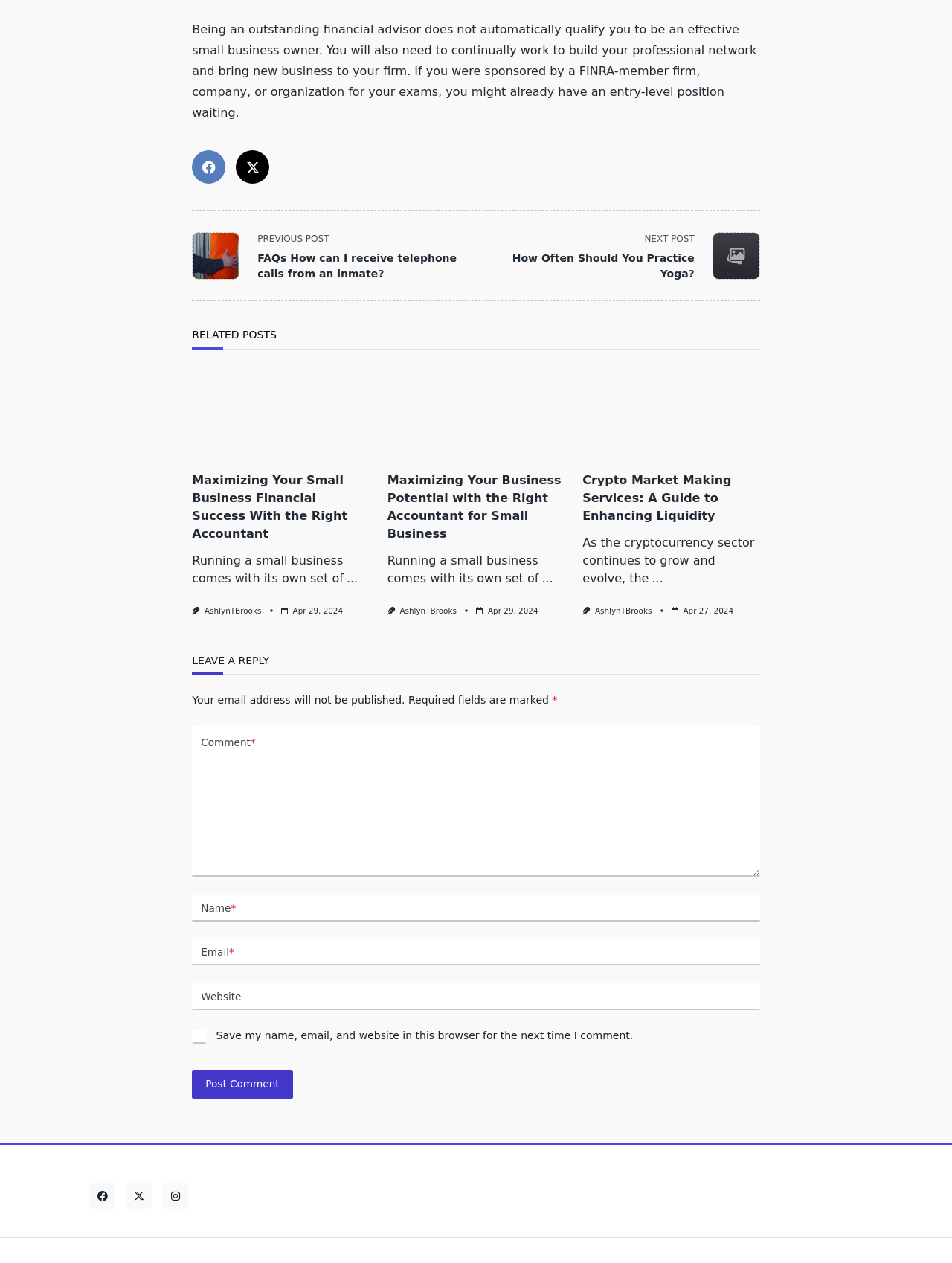Indicate the bounding box coordinates of the element that must be clicked to execute the instruction: "Click the next post link". The coordinates should be given as four float numbers between 0 and 1, i.e., [left, top, right, bottom].

[0.5, 0.181, 0.798, 0.223]